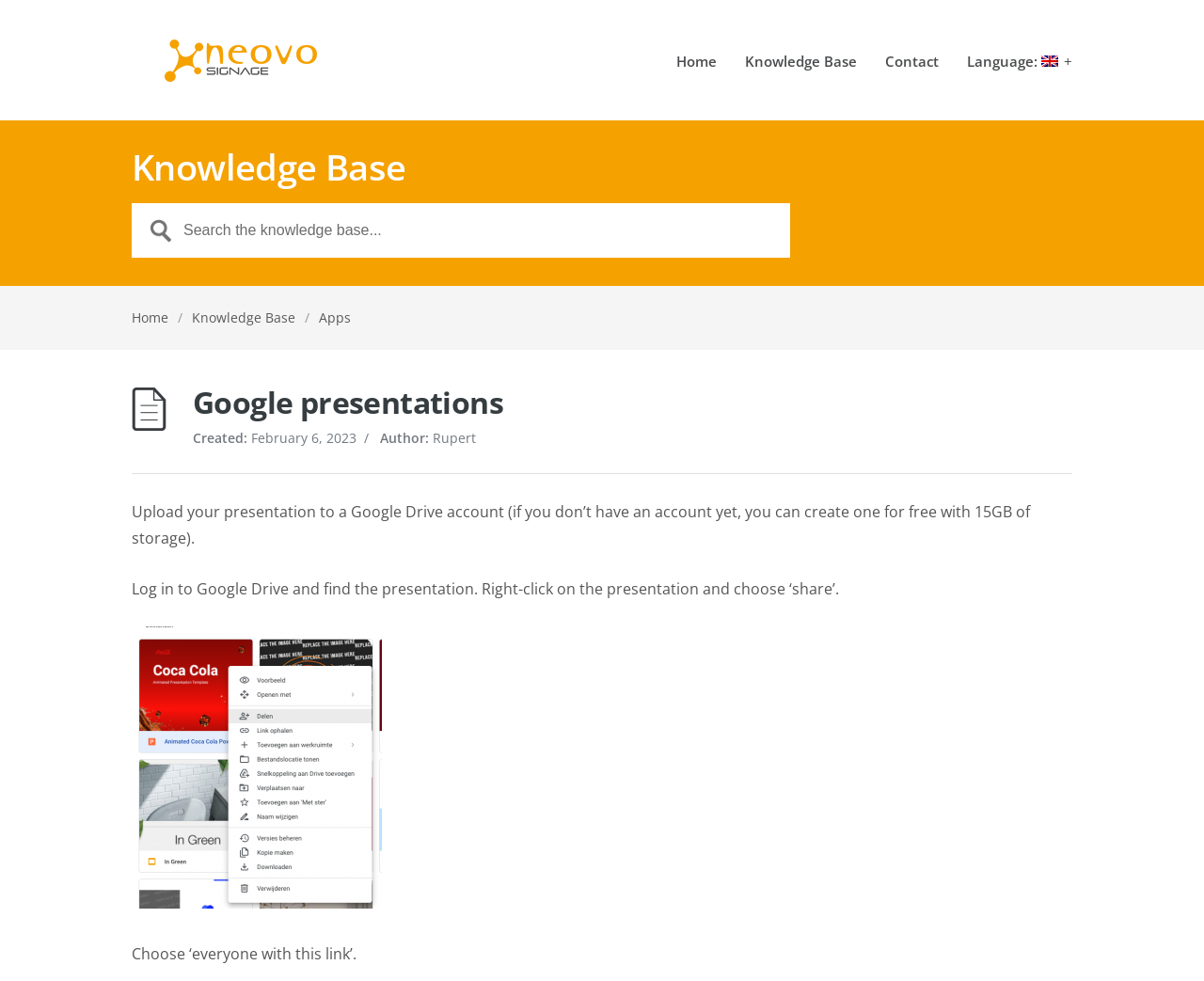Highlight the bounding box coordinates of the element you need to click to perform the following instruction: "Search the knowledge base."

[0.109, 0.207, 0.656, 0.263]